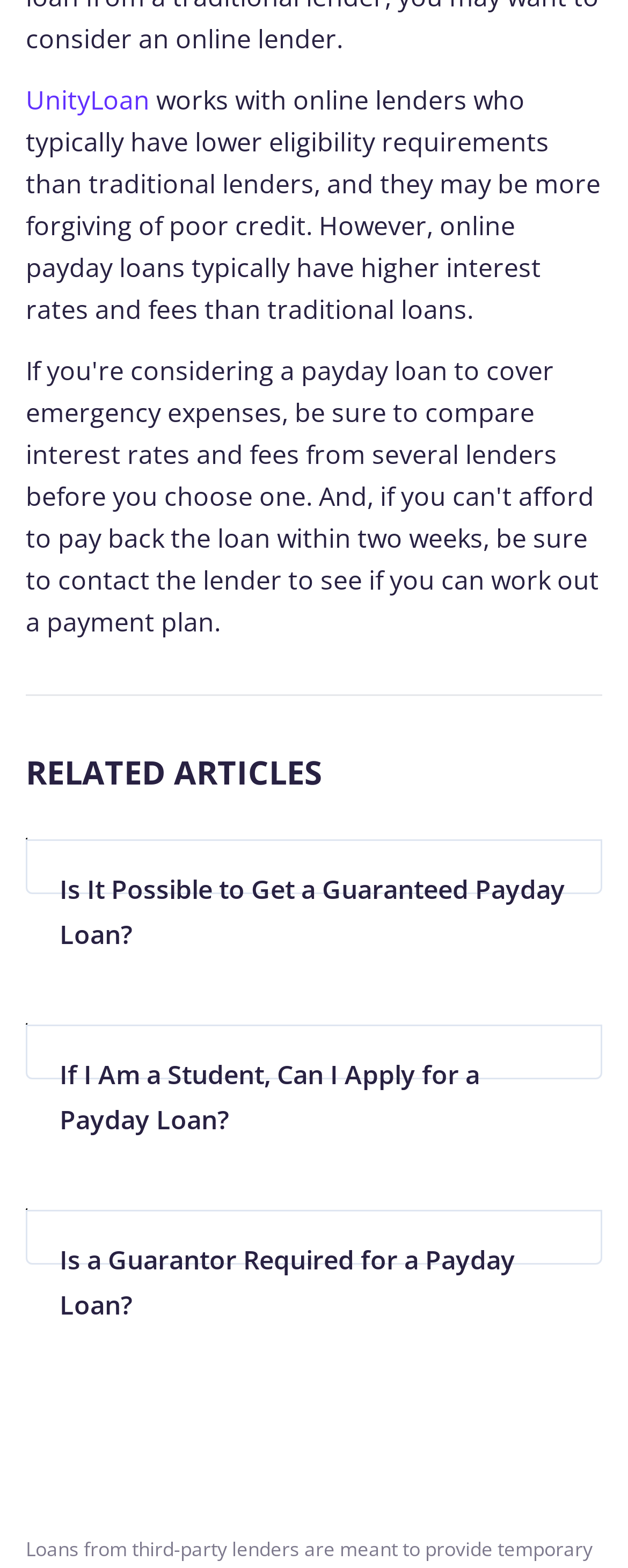Identify the bounding box for the UI element specified in this description: "Service". The coordinates must be four float numbers between 0 and 1, formatted as [left, top, right, bottom].

None